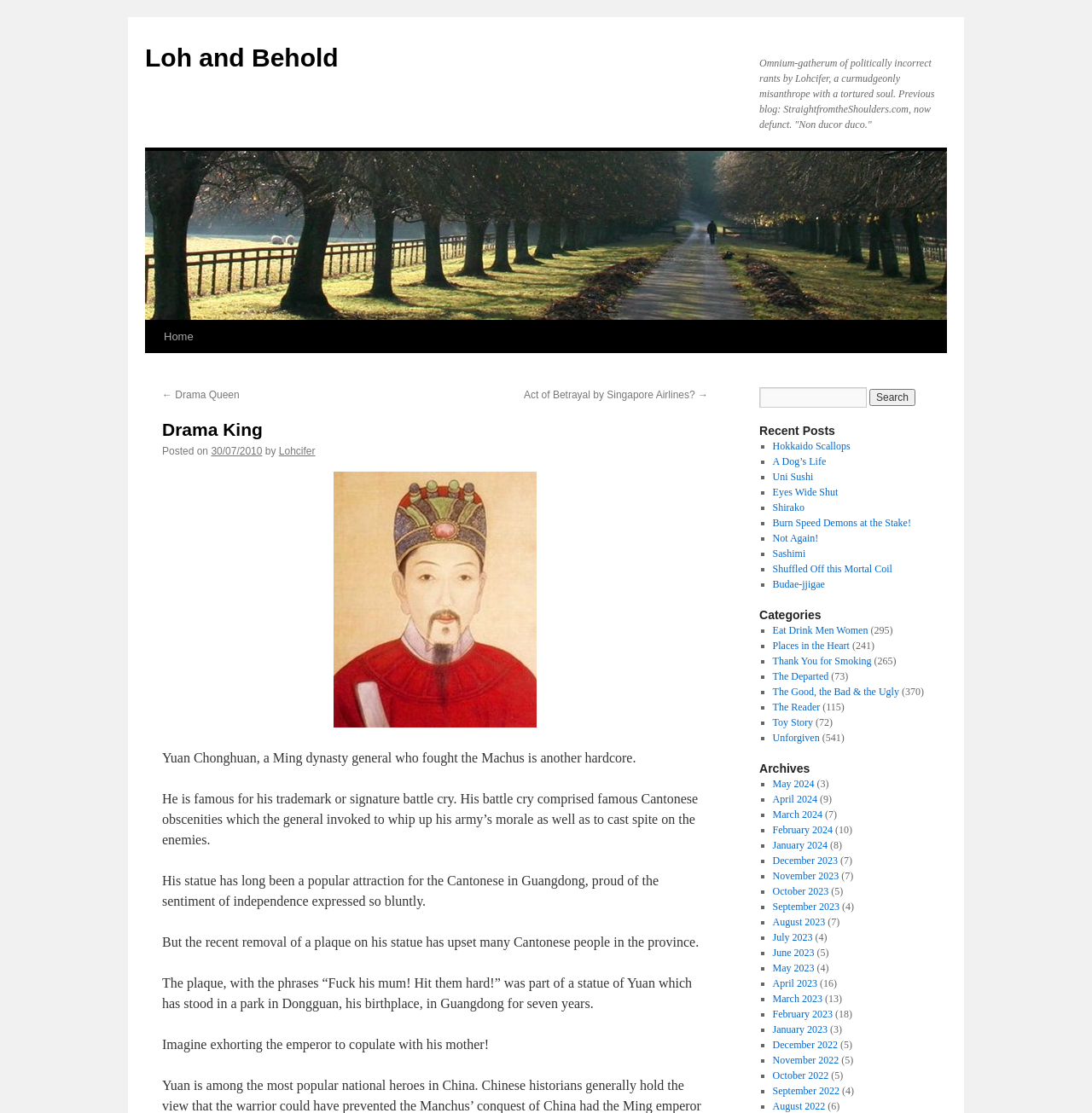Using the element description provided, determine the bounding box coordinates in the format (top-left x, top-left y, bottom-right x, bottom-right y). Ensure that all values are floating point numbers between 0 and 1. Element description: A Dog’s Life

[0.707, 0.409, 0.756, 0.42]